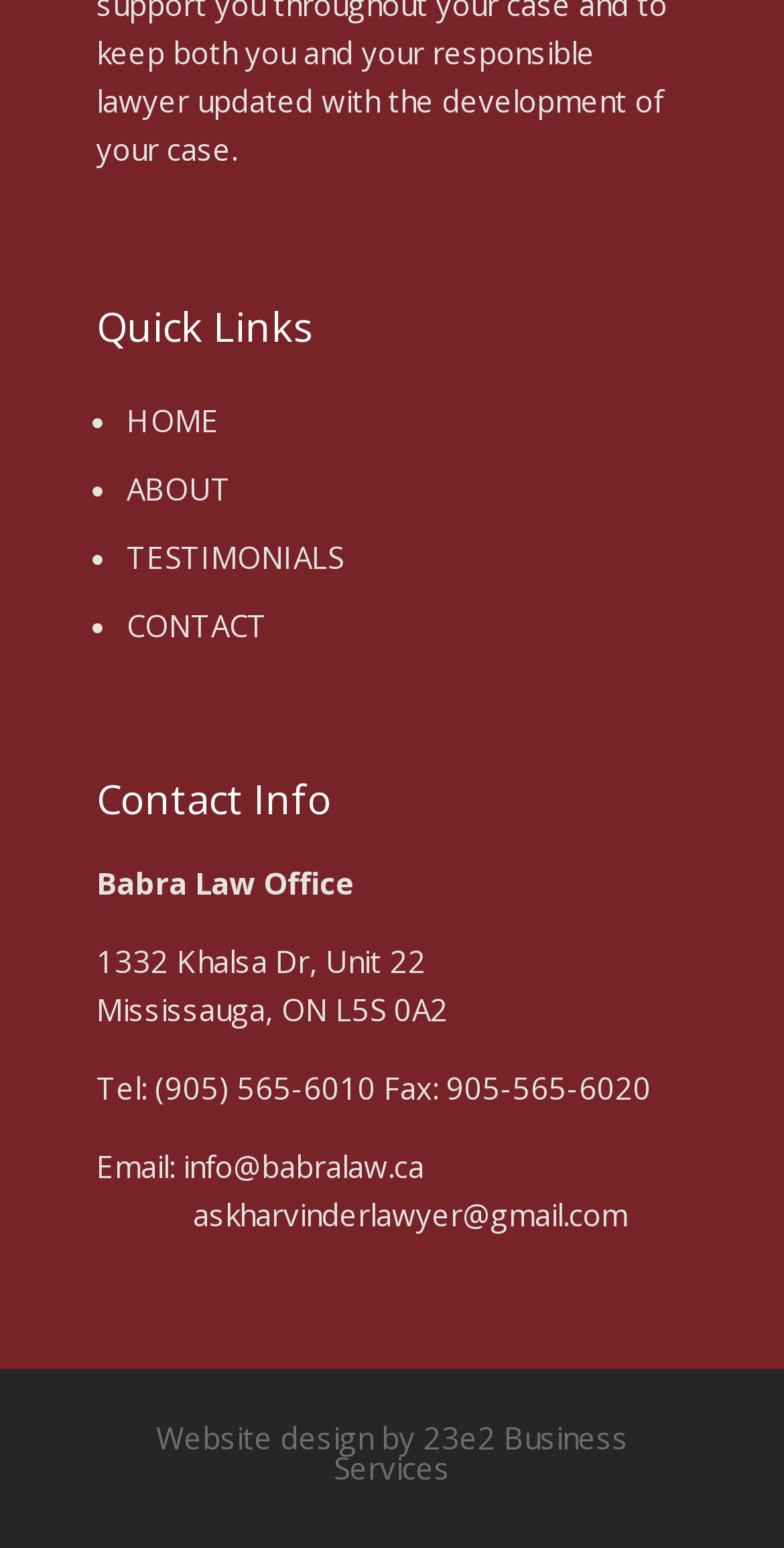Determine the coordinates of the bounding box for the clickable area needed to execute this instruction: "click on CONTACT".

[0.162, 0.391, 0.341, 0.417]